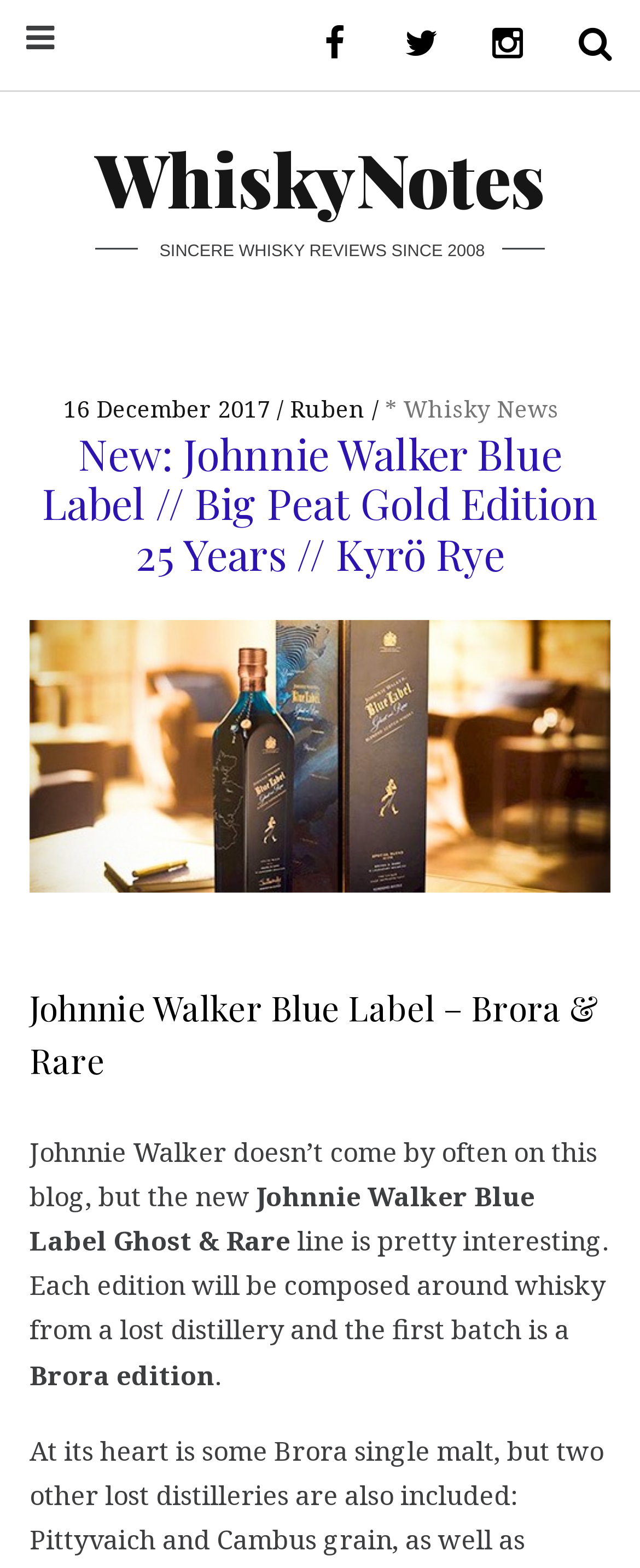What is the name of the whisky being reviewed?
Answer the question with a detailed explanation, including all necessary information.

The name of the whisky being reviewed can be found in the heading element, which reads 'New: Johnnie Walker Blue Label // Big Peat Gold Edition 25 Years // Kyrö Rye'. This is also confirmed by the image caption and the text in the article.